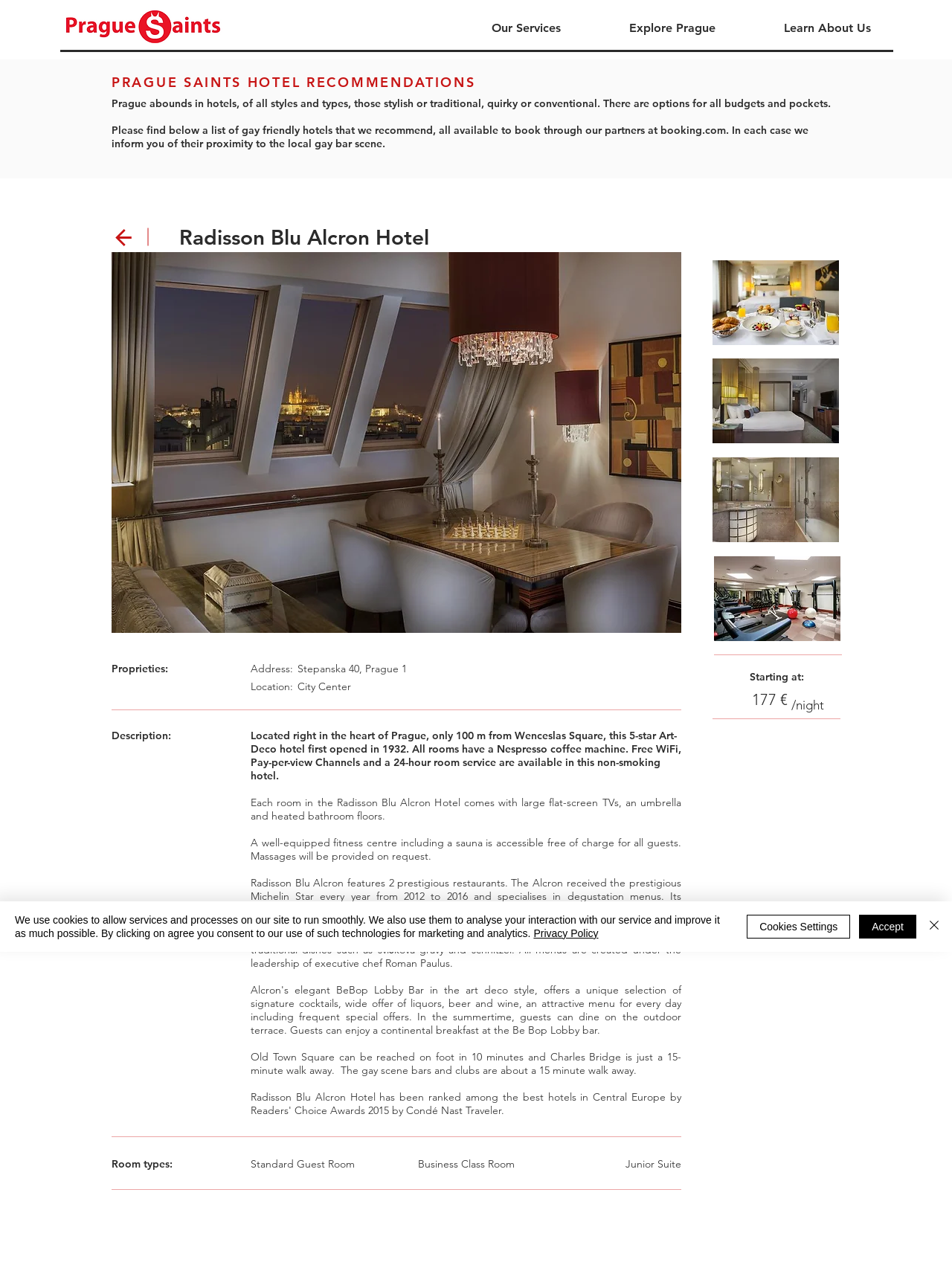What is the price of the hotel room per night?
Please use the image to provide an in-depth answer to the question.

I found the answer by looking at the text element with the price information, which is located near the bottom of the page and states 'Starting at: 177 € /night'.